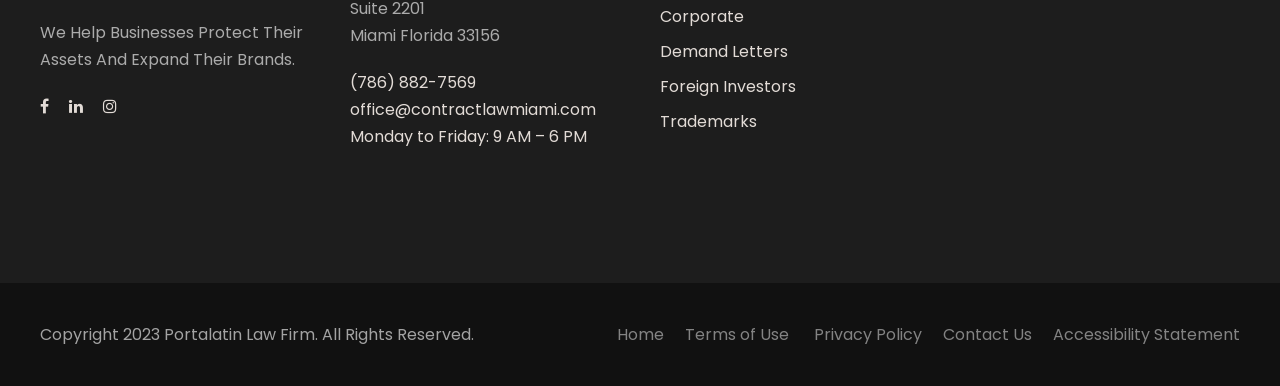Can you provide the bounding box coordinates for the element that should be clicked to implement the instruction: "View Corporate page"?

[0.516, 0.012, 0.581, 0.071]